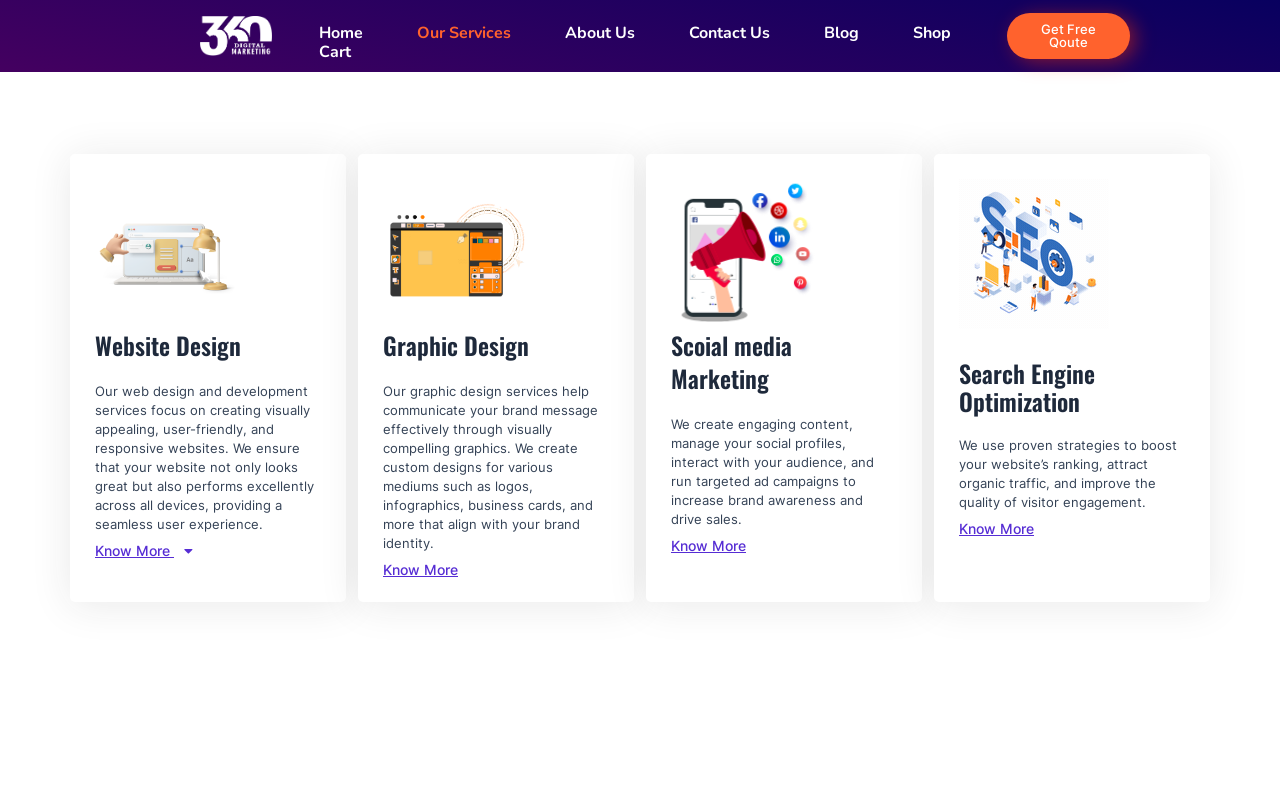Identify the bounding box for the element characterized by the following description: "Shop".

[0.692, 0.03, 0.743, 0.054]